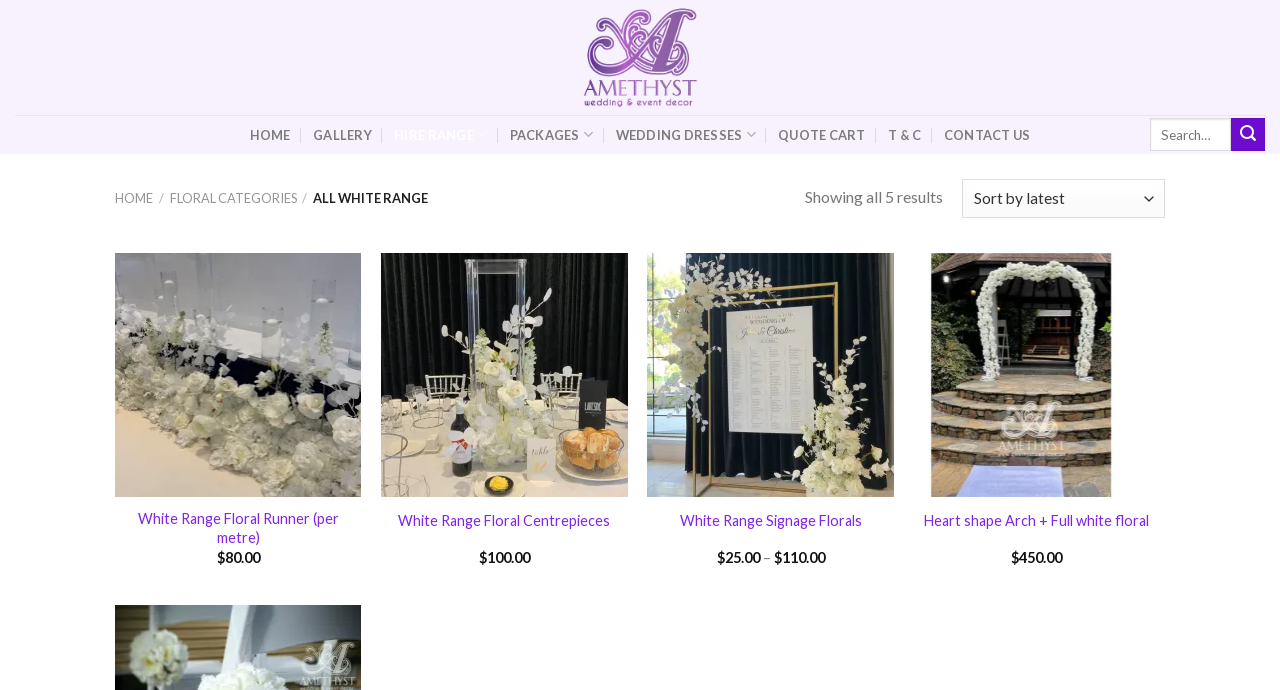Specify the bounding box coordinates for the region that must be clicked to perform the given instruction: "Go to CONTACT US".

[0.737, 0.169, 0.805, 0.221]